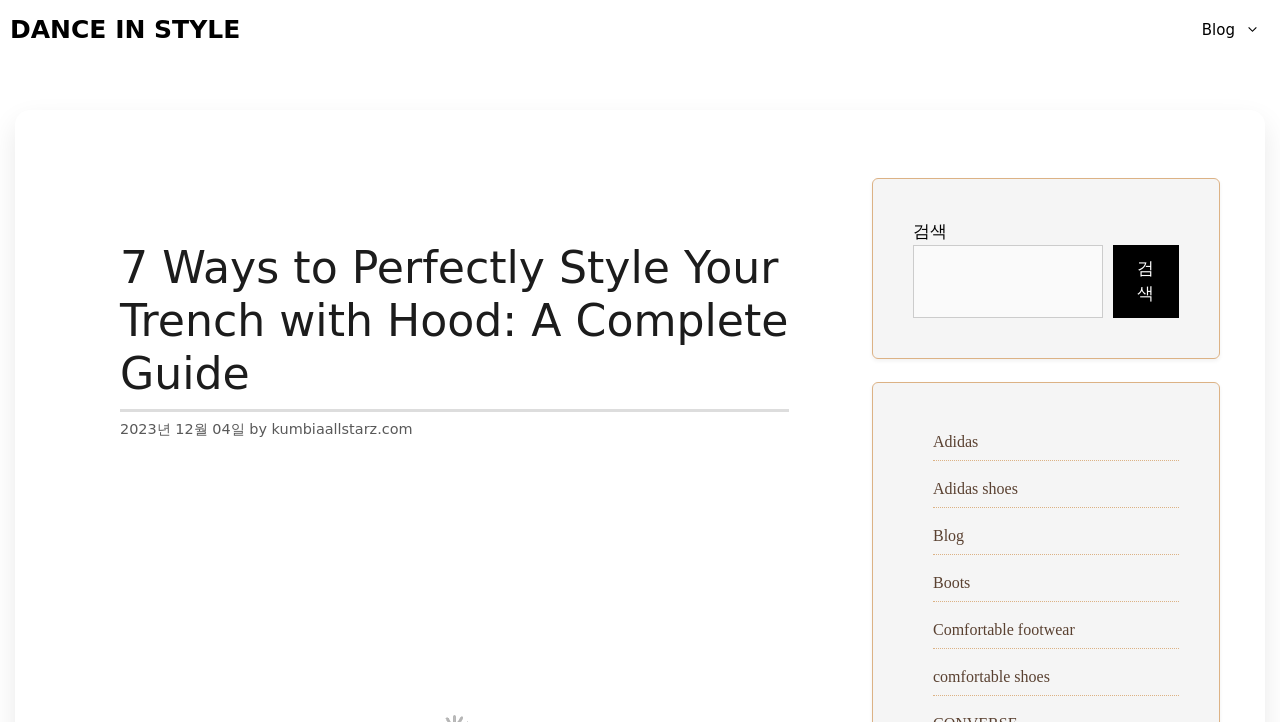With reference to the screenshot, provide a detailed response to the question below:
What is the purpose of the search box?

I found a search box in the complementary section, which is located on the right side of the webpage. The search box has a label '검색' and a button with the same label, indicating that it is used for searching purposes.